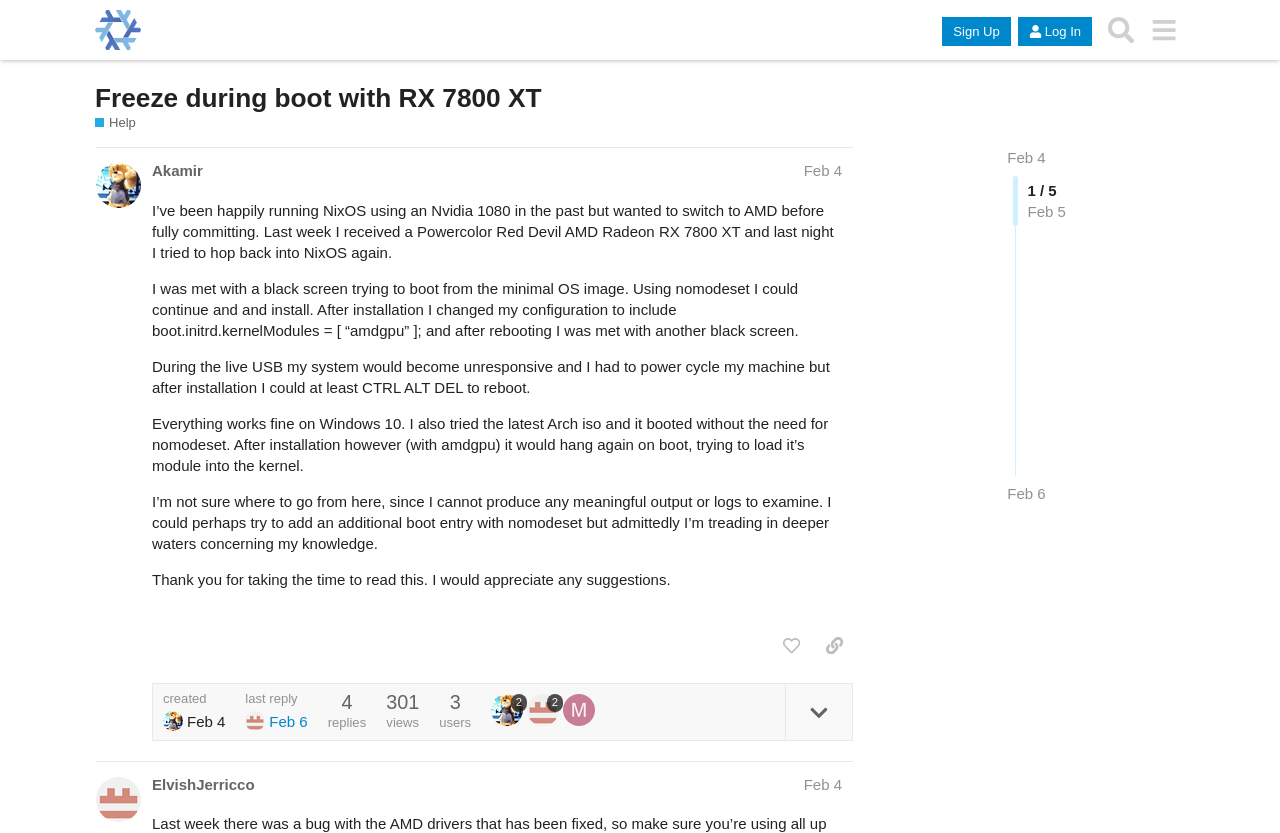Find the bounding box of the UI element described as follows: "ElvishJerricco".

[0.119, 0.929, 0.199, 0.954]